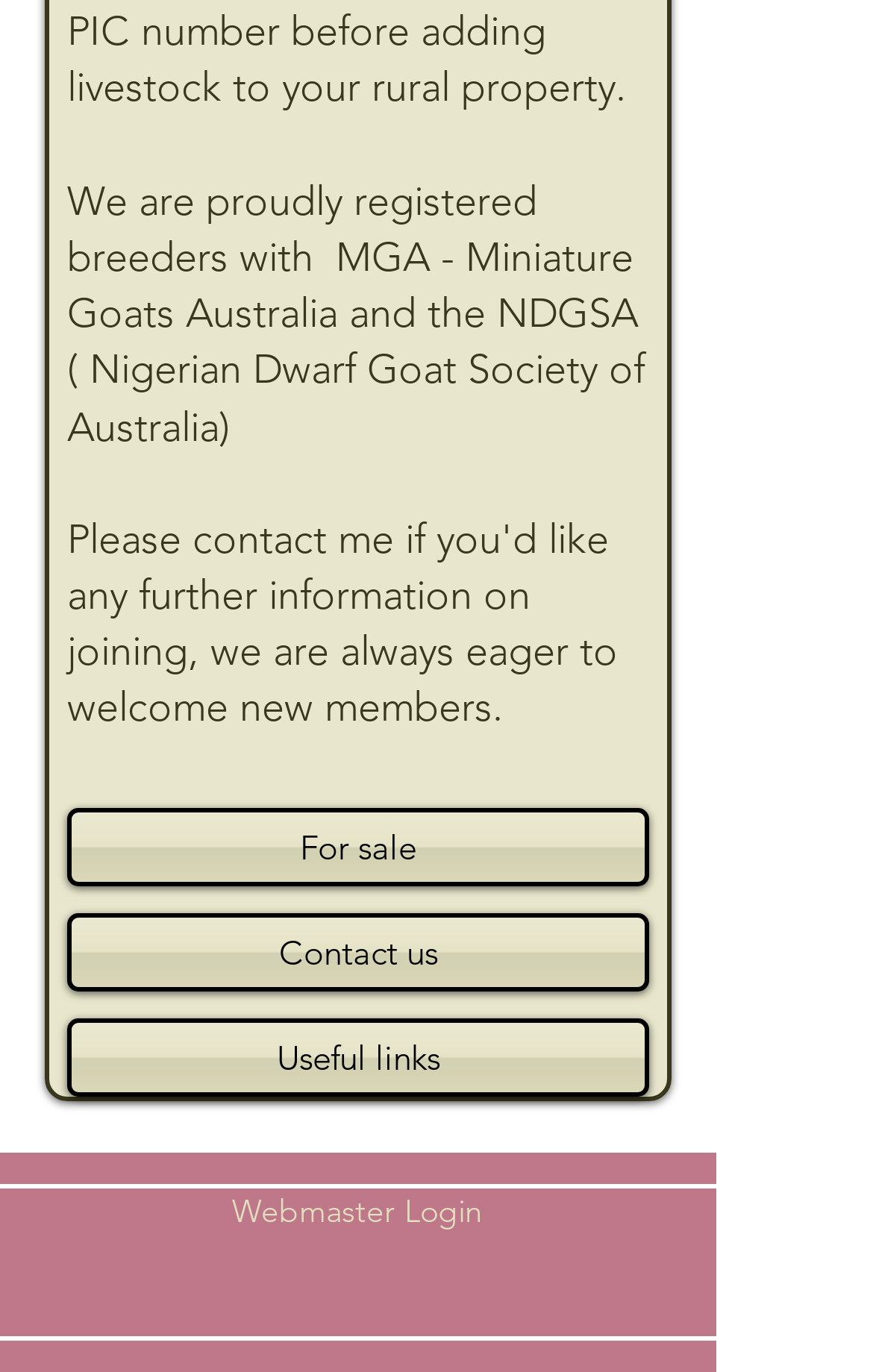Is there a login feature for the webmaster?
Based on the image, respond with a single word or phrase.

Yes